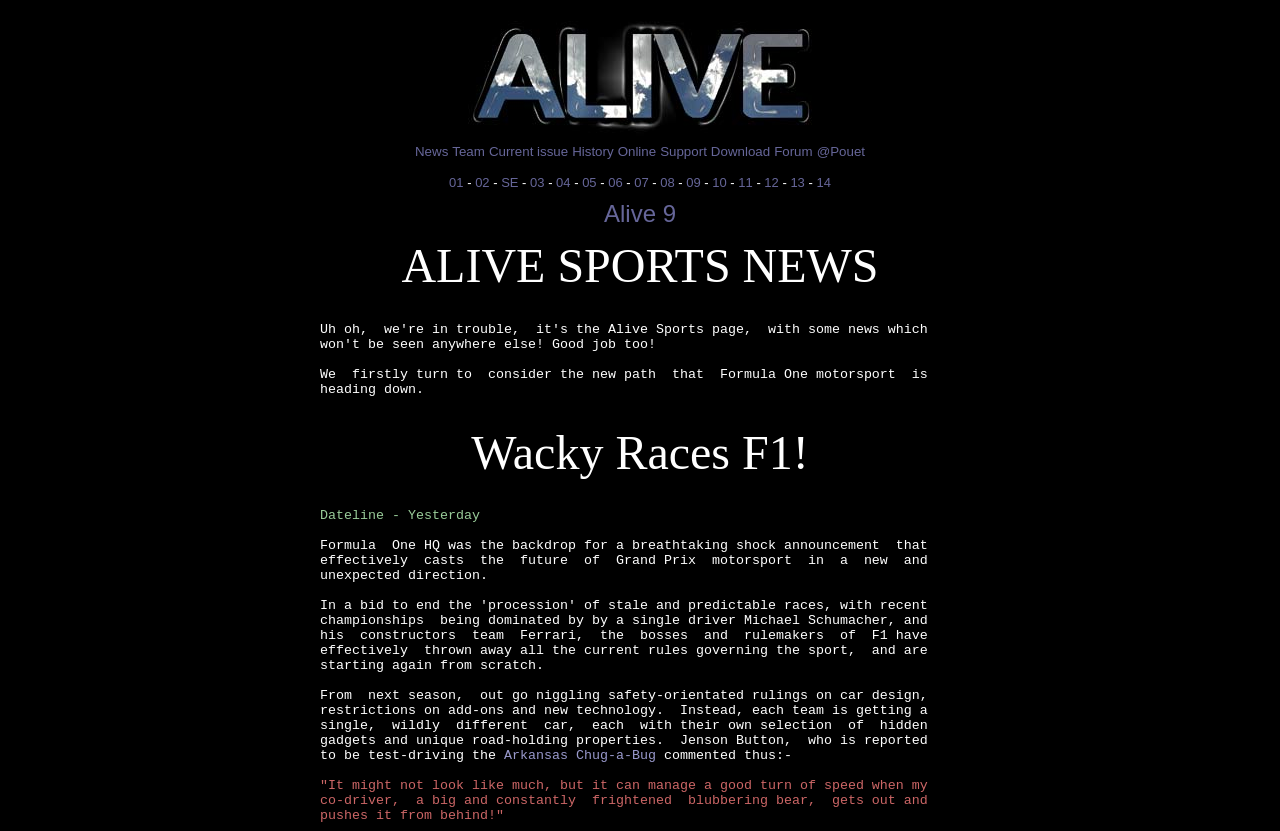Determine the bounding box coordinates for the area that should be clicked to carry out the following instruction: "Click on the 'Emc Service Compresoare' link".

None